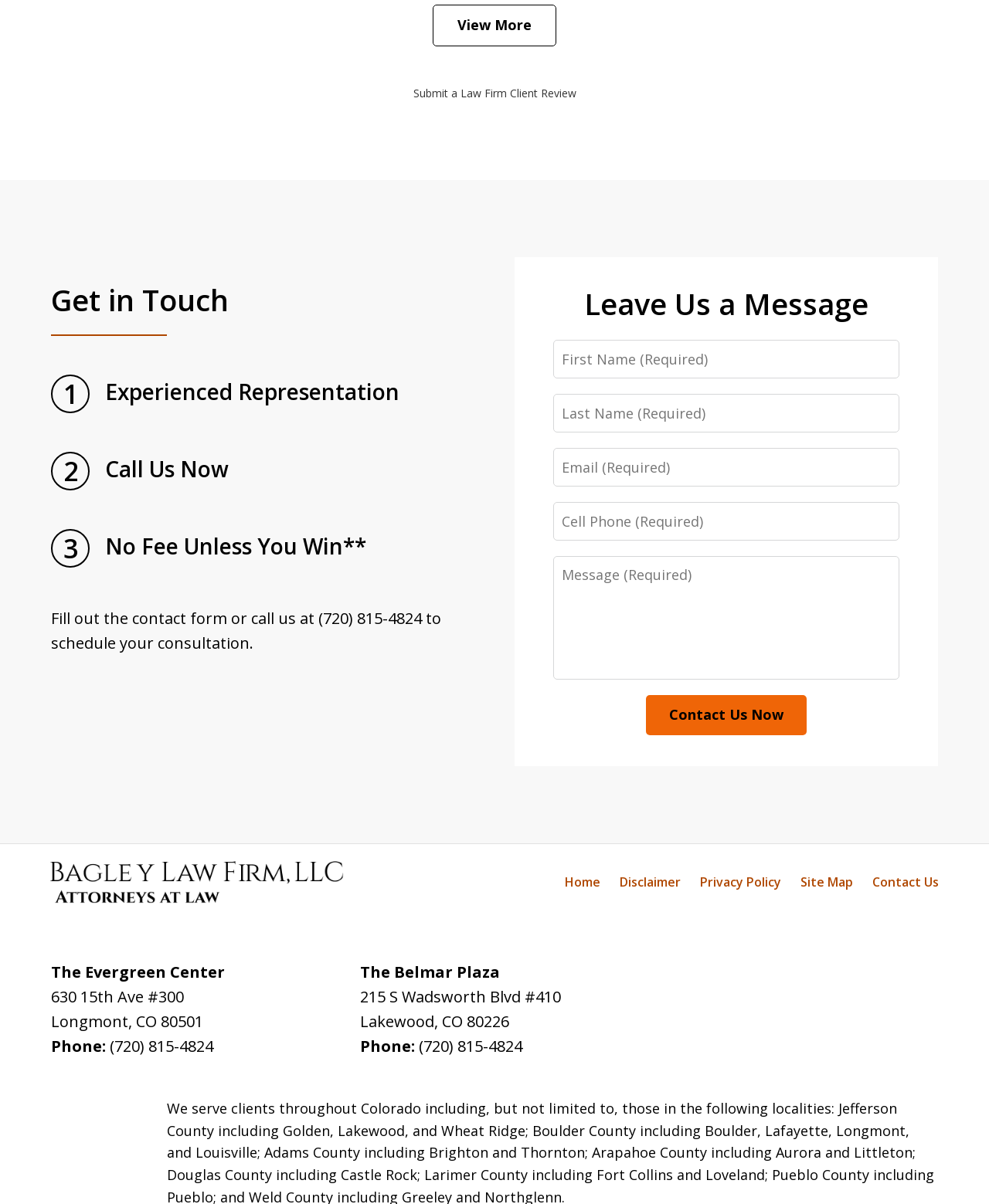Identify the bounding box coordinates for the element you need to click to achieve the following task: "Fill out the 'First Name' field". The coordinates must be four float values ranging from 0 to 1, formatted as [left, top, right, bottom].

[0.559, 0.282, 0.909, 0.314]